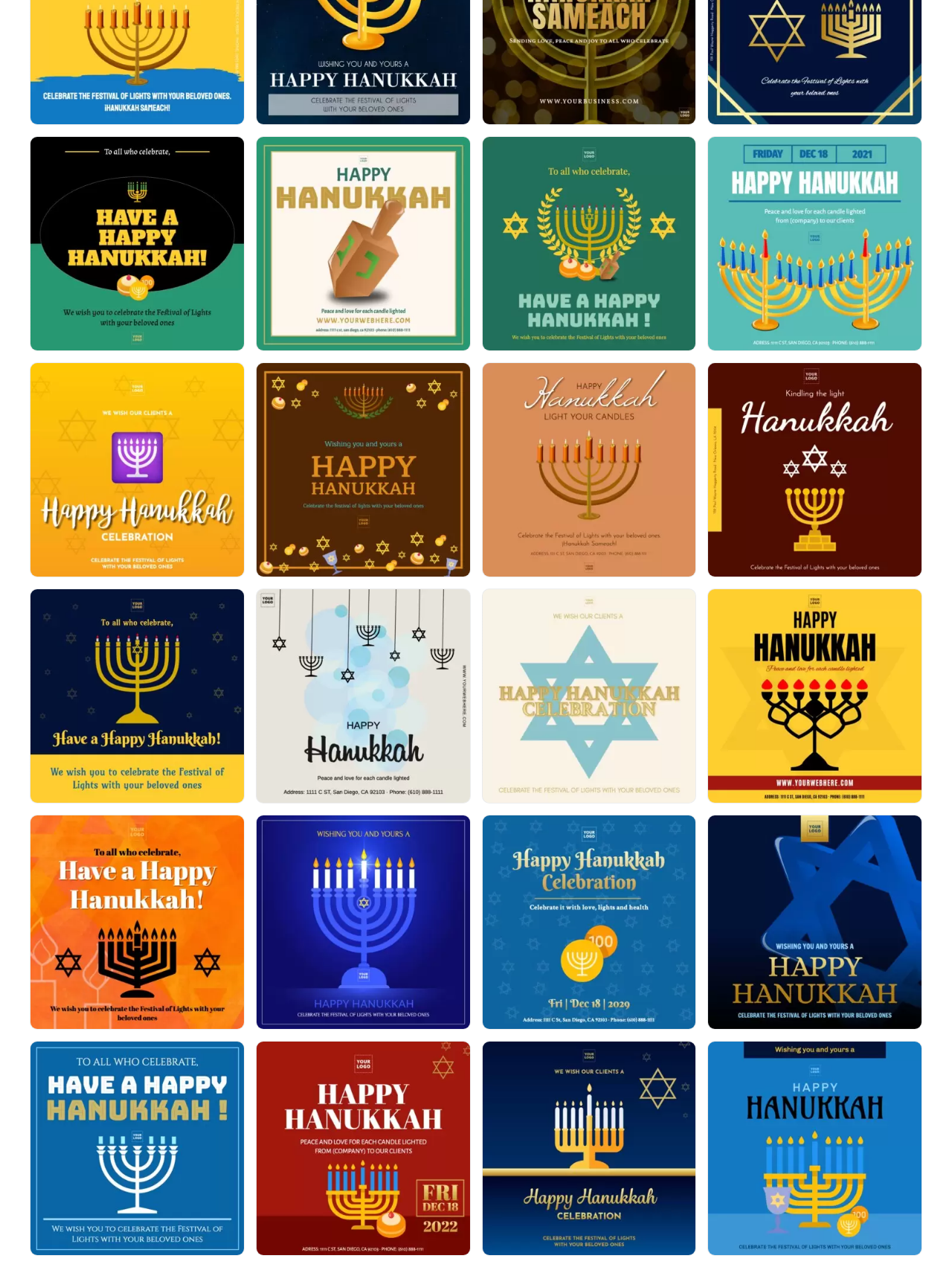What is the layout of the buttons and images on this webpage?
Please provide a comprehensive answer to the question based on the webpage screenshot.

After examining the bounding box coordinates of the buttons and images, I notice that they are arranged in a grid-like pattern. The x and y coordinates of the elements suggest a consistent spacing and alignment, indicating a structured layout.